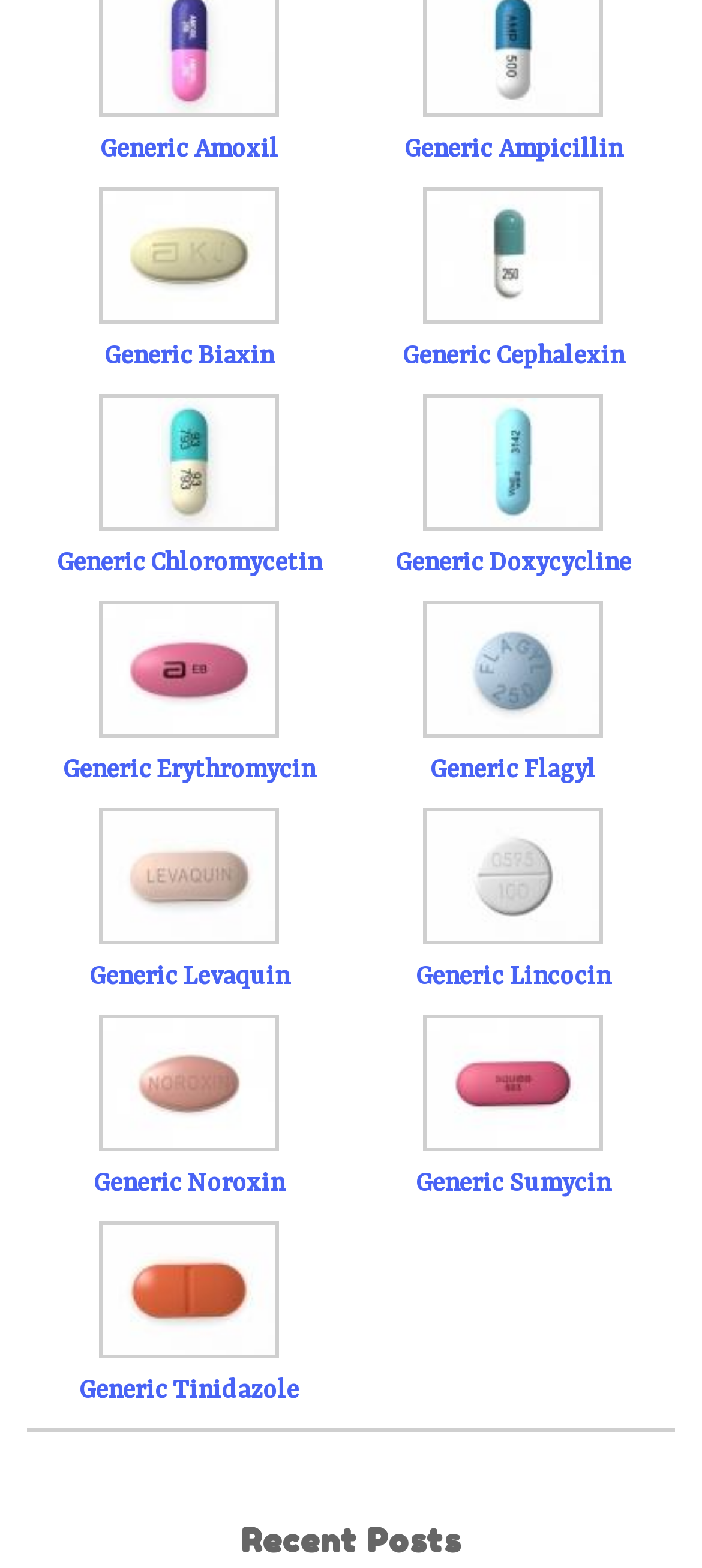Answer this question using a single word or a brief phrase:
Are the antibiotics listed in alphabetical order?

Yes